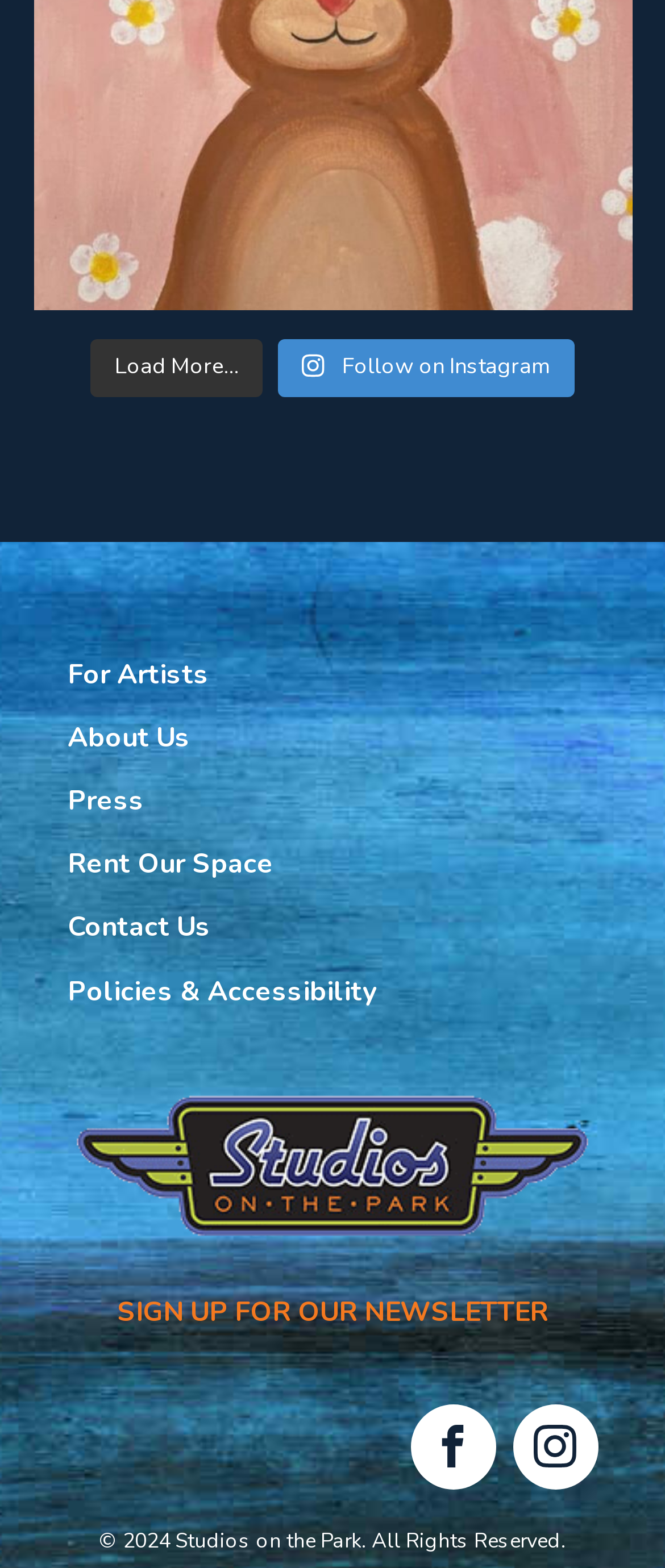Find the UI element described as: "Sign up for our newsletter" and predict its bounding box coordinates. Ensure the coordinates are four float numbers between 0 and 1, [left, top, right, bottom].

[0.176, 0.823, 0.824, 0.852]